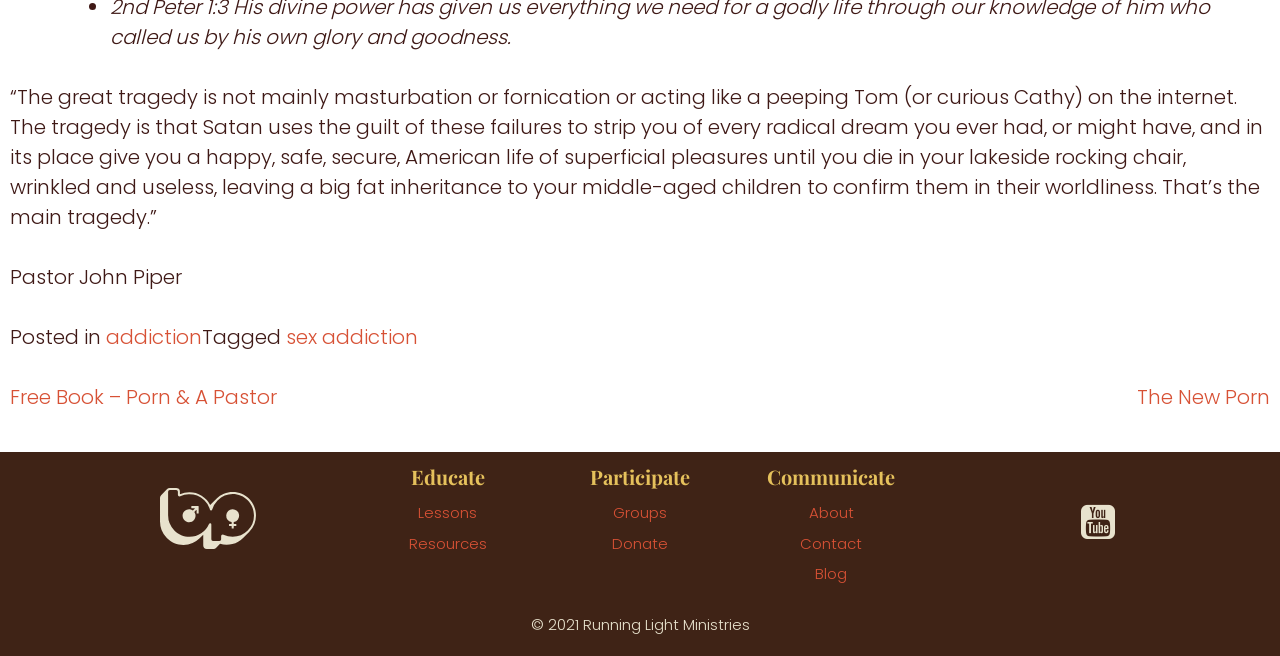Please determine the bounding box coordinates of the element to click in order to execute the following instruction: "Navigate to the next post". The coordinates should be four float numbers between 0 and 1, specified as [left, top, right, bottom].

[0.008, 0.584, 0.216, 0.627]